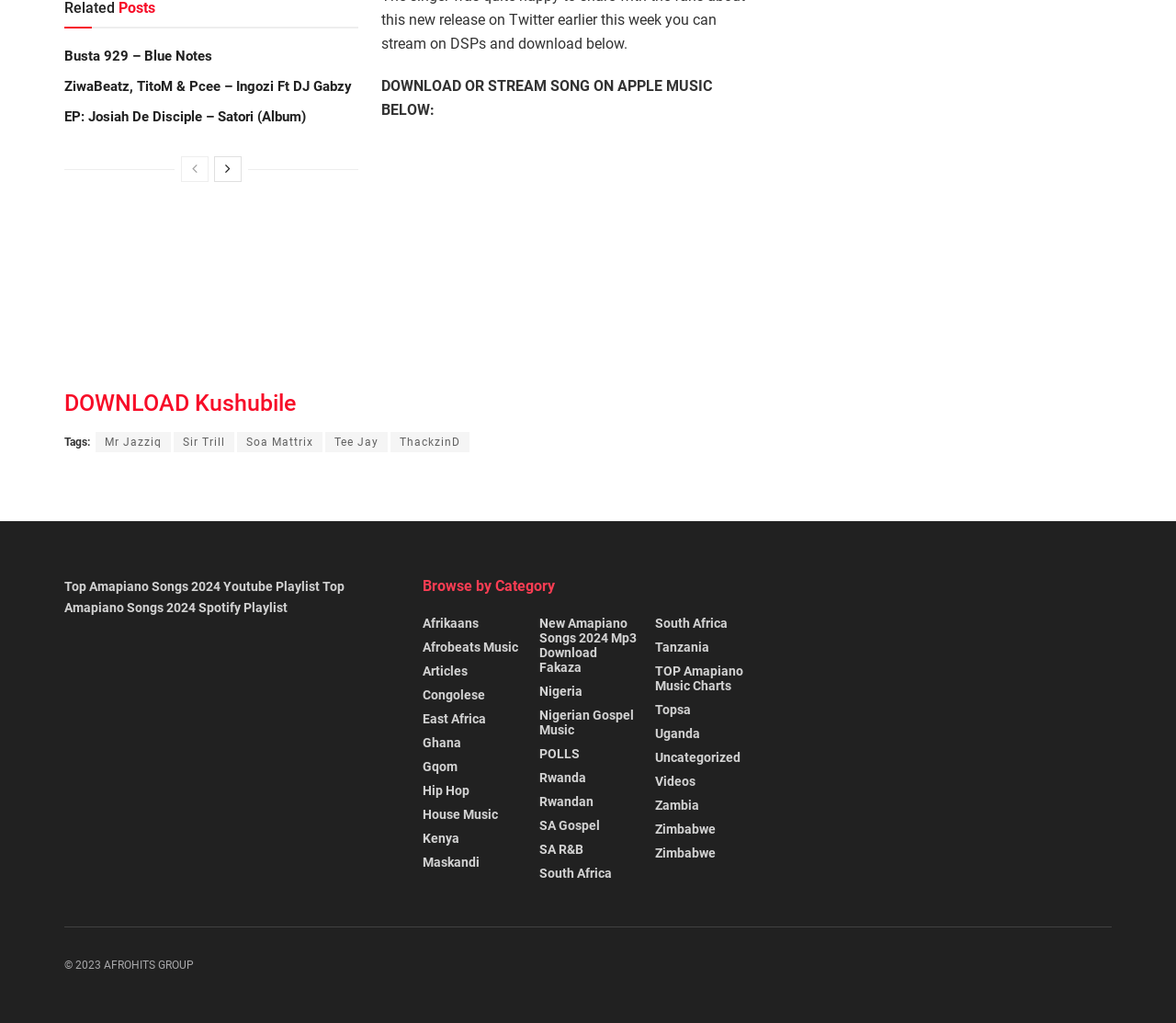What is the purpose of the iframe element?
Please answer the question with a detailed and comprehensive explanation.

The iframe element is located below the text 'DOWNLOAD OR STREAM SONG ON APPLE MUSIC BELOW:', which suggests that the iframe is used to stream or download songs on Apple Music.